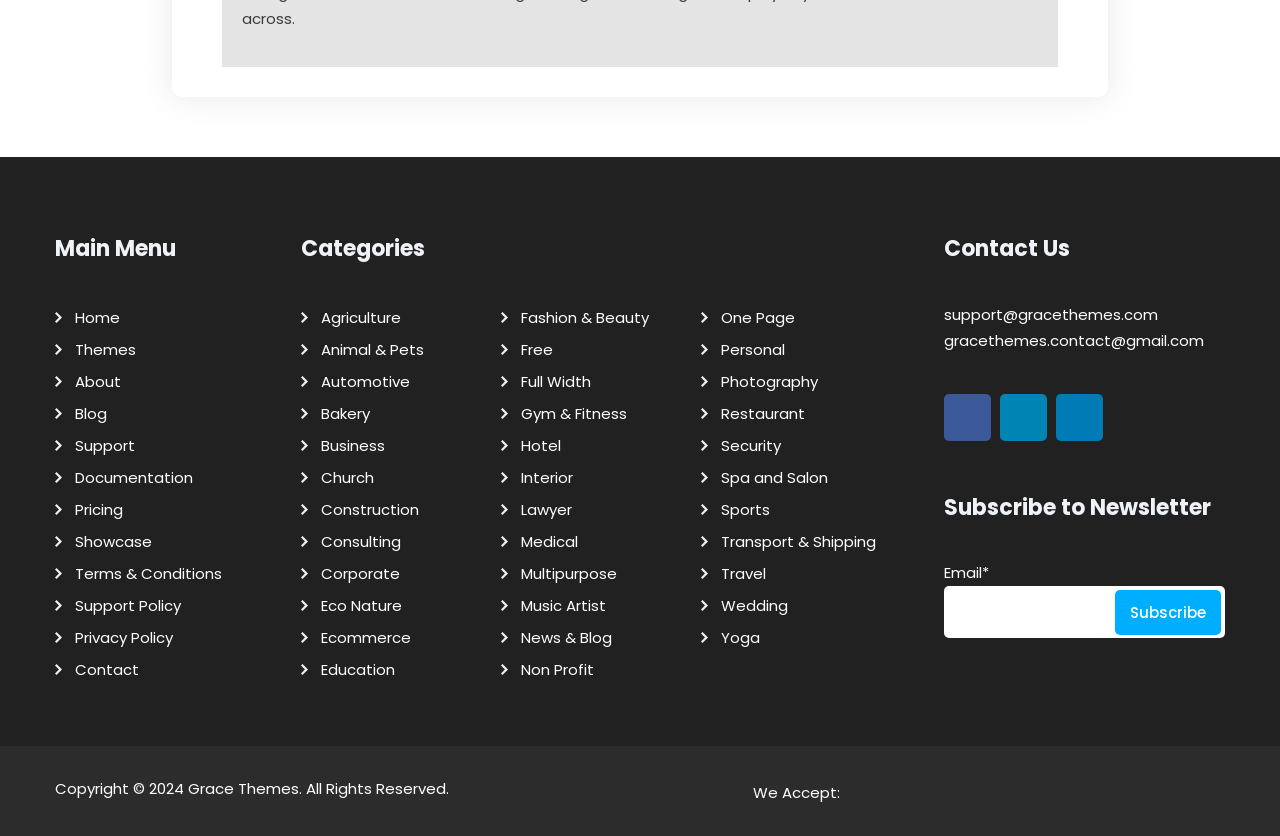Using the information in the image, could you please answer the following question in detail:
How can I contact the website owner?

I found a heading element with the text 'Contact Us' and two link elements underneath it, which suggests that I can contact the website owner through the email addresses support@gracethemes.com or gracethemes.contact@gmail.com.